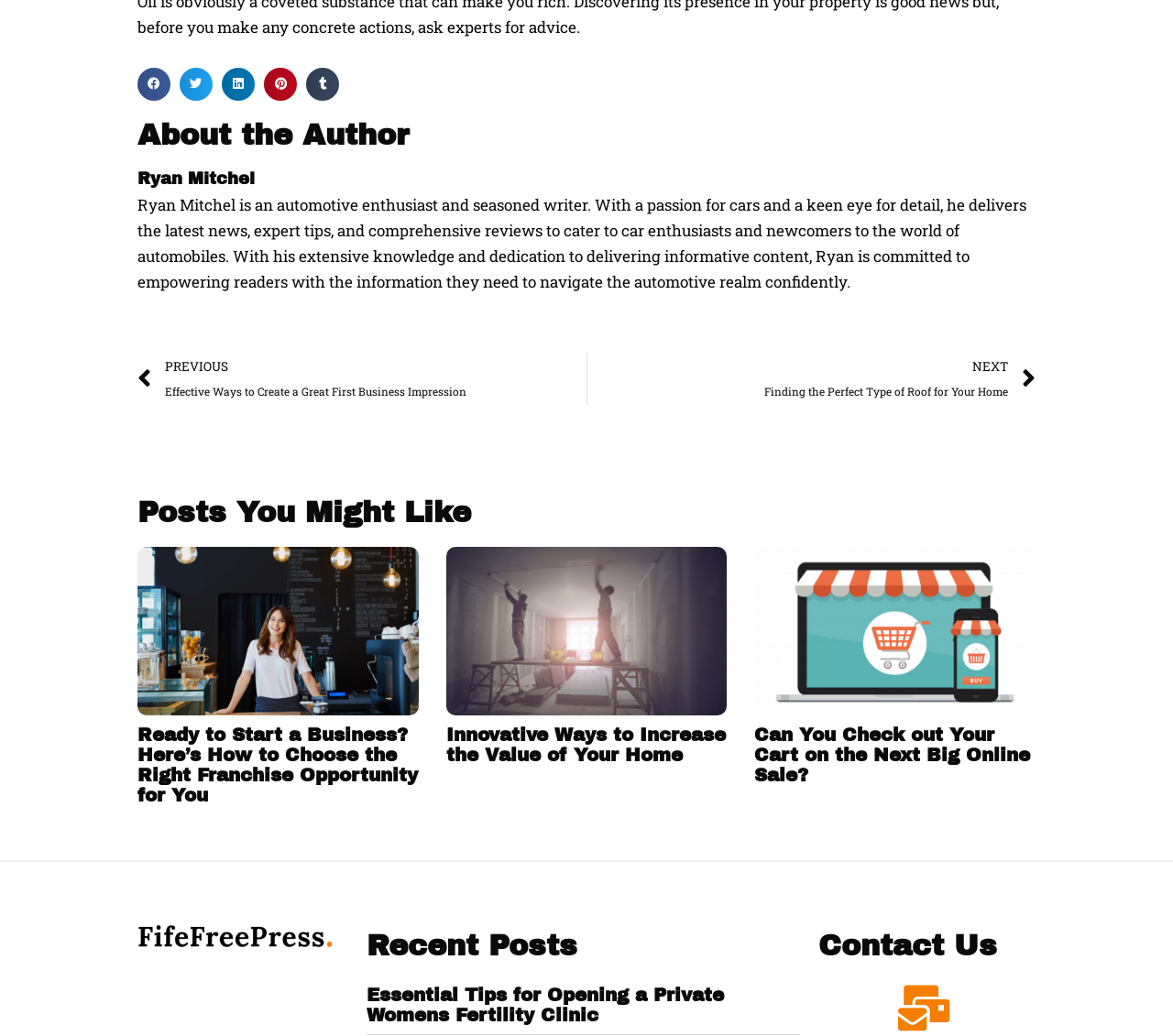Determine the bounding box coordinates of the section I need to click to execute the following instruction: "View post about starting a business". Provide the coordinates as four float numbers between 0 and 1, i.e., [left, top, right, bottom].

[0.117, 0.699, 0.357, 0.777]